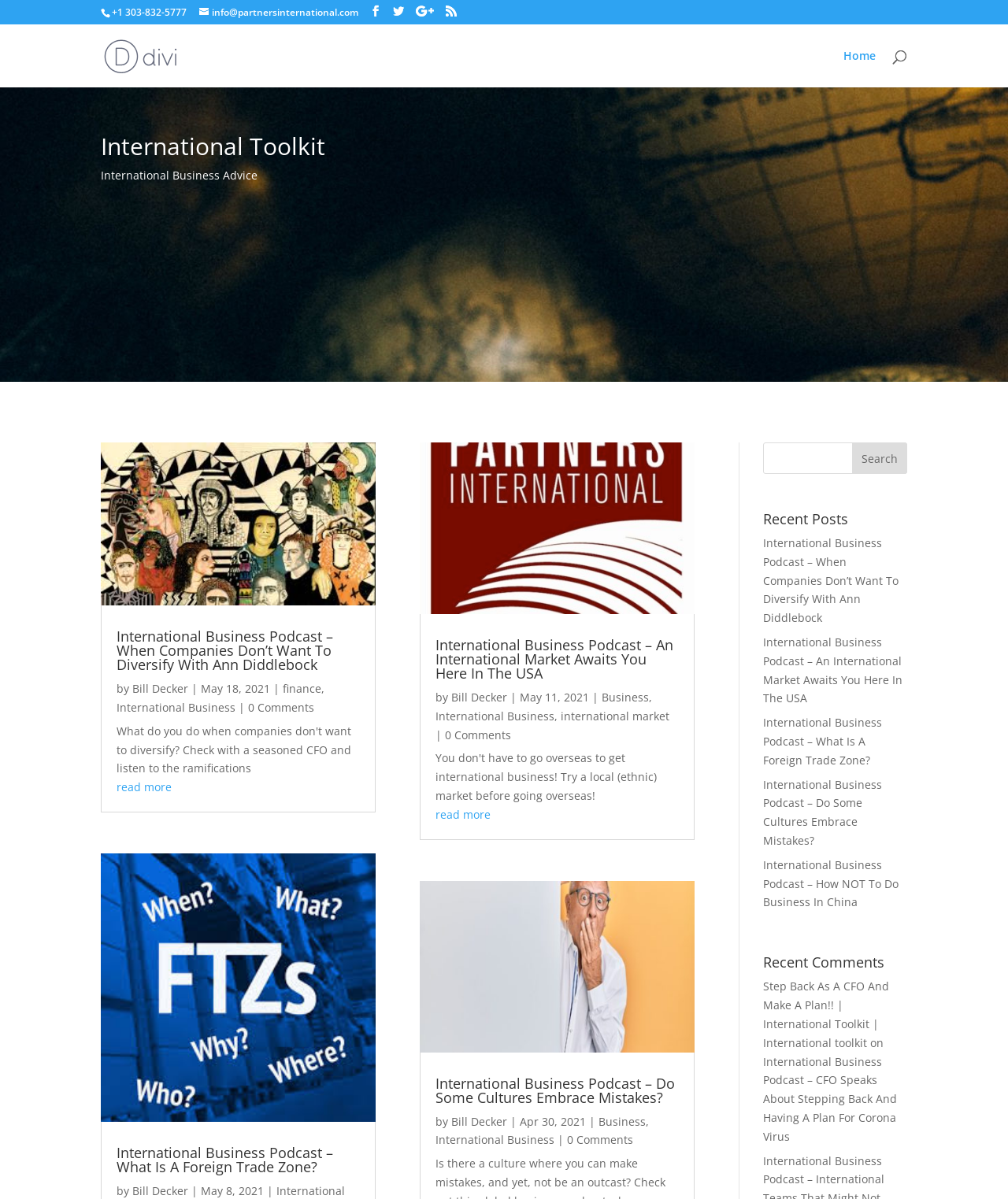Please answer the following query using a single word or phrase: 
How many podcast episodes are listed on the webpage?

4